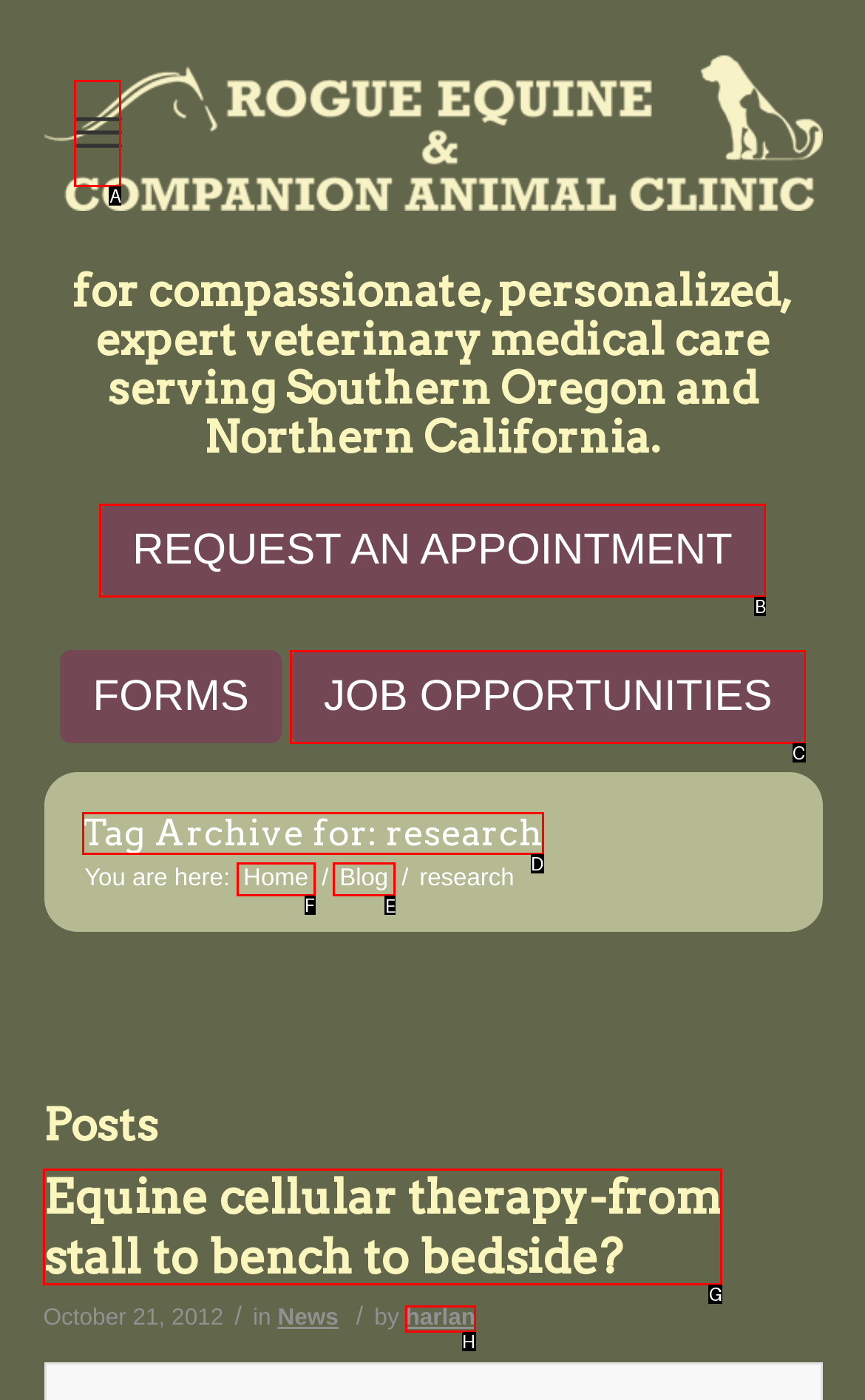Specify the letter of the UI element that should be clicked to achieve the following: View the blog
Provide the corresponding letter from the choices given.

E